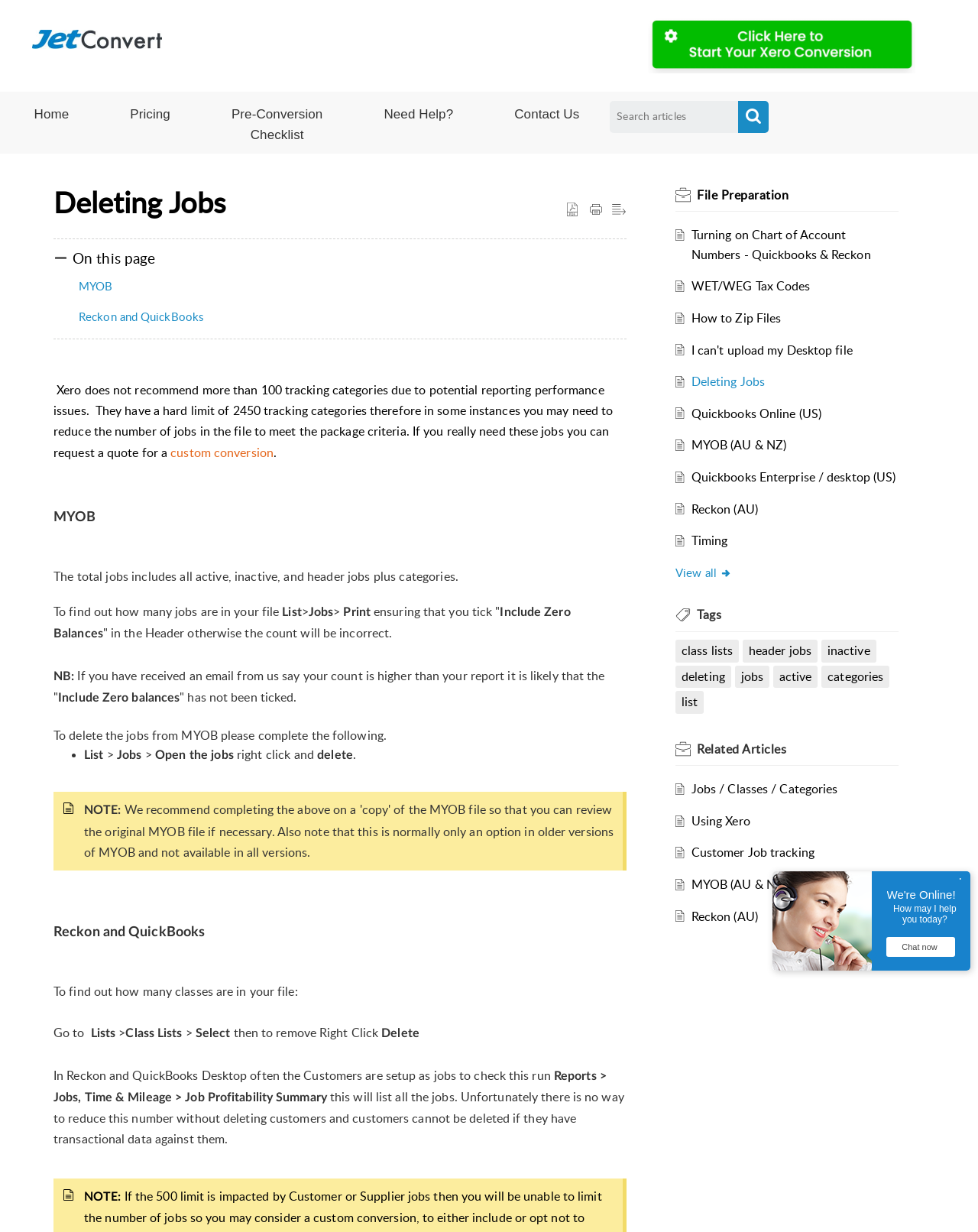What is the hard limit of tracking categories in Xero?
Give a single word or phrase answer based on the content of the image.

2450